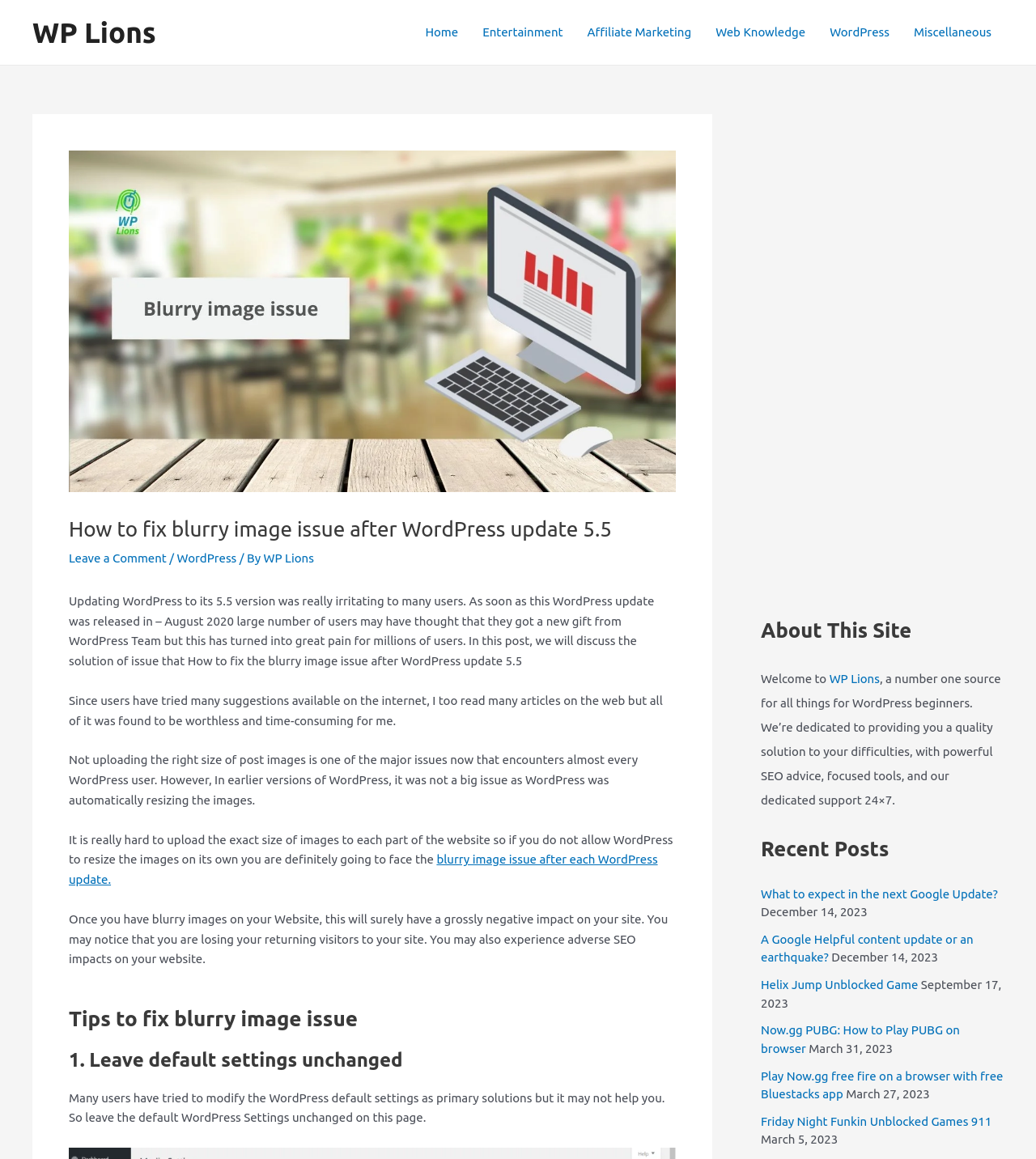Specify the bounding box coordinates of the area to click in order to execute this command: 'View Ronn Moss's before and after plastic surgery photos'. The coordinates should consist of four float numbers ranging from 0 to 1, and should be formatted as [left, top, right, bottom].

None